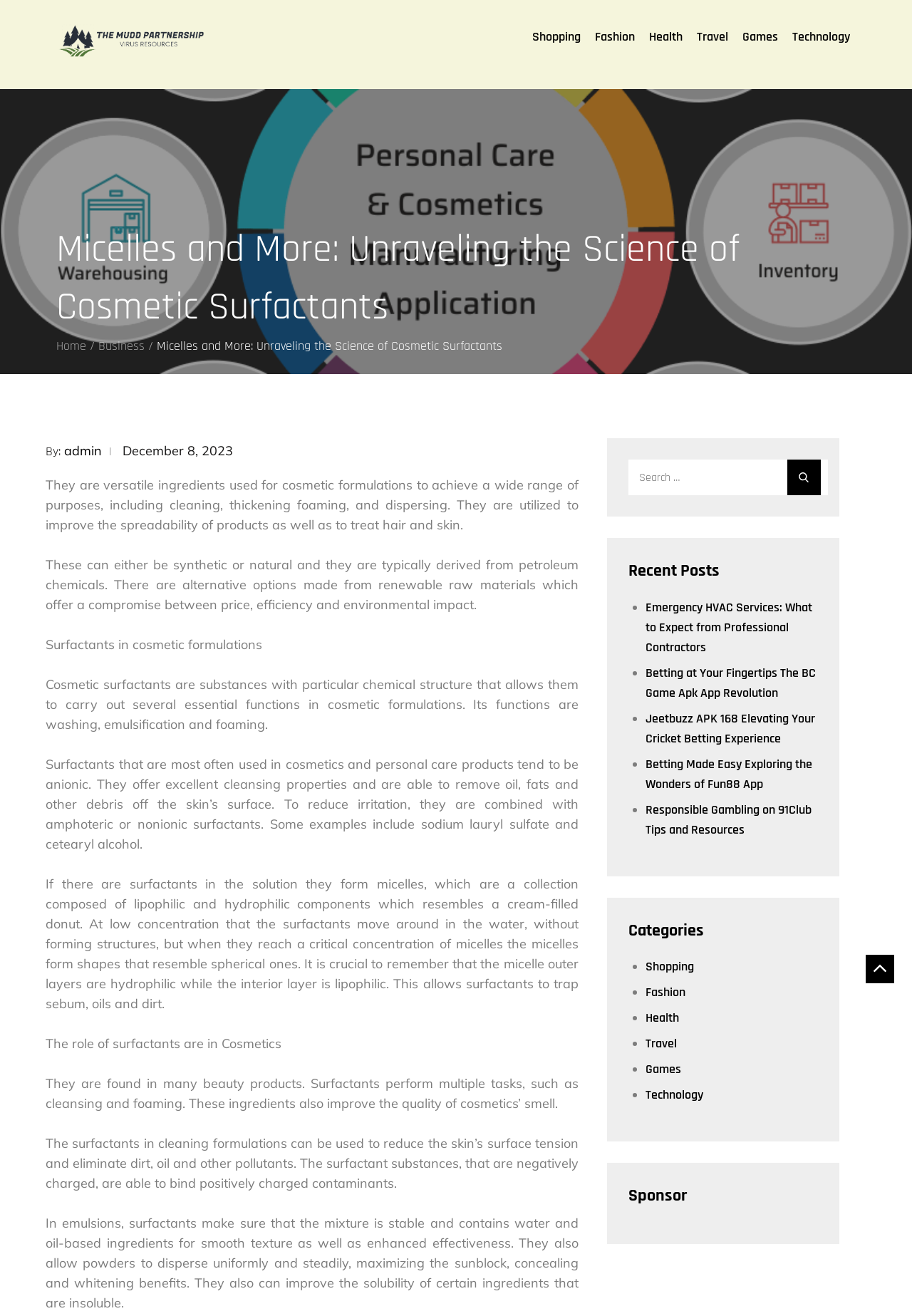Can you find the bounding box coordinates for the element to click on to achieve the instruction: "View the 'Micelles and More: Unraveling the Science of Cosmetic Surfactants' article"?

[0.062, 0.168, 0.938, 0.256]